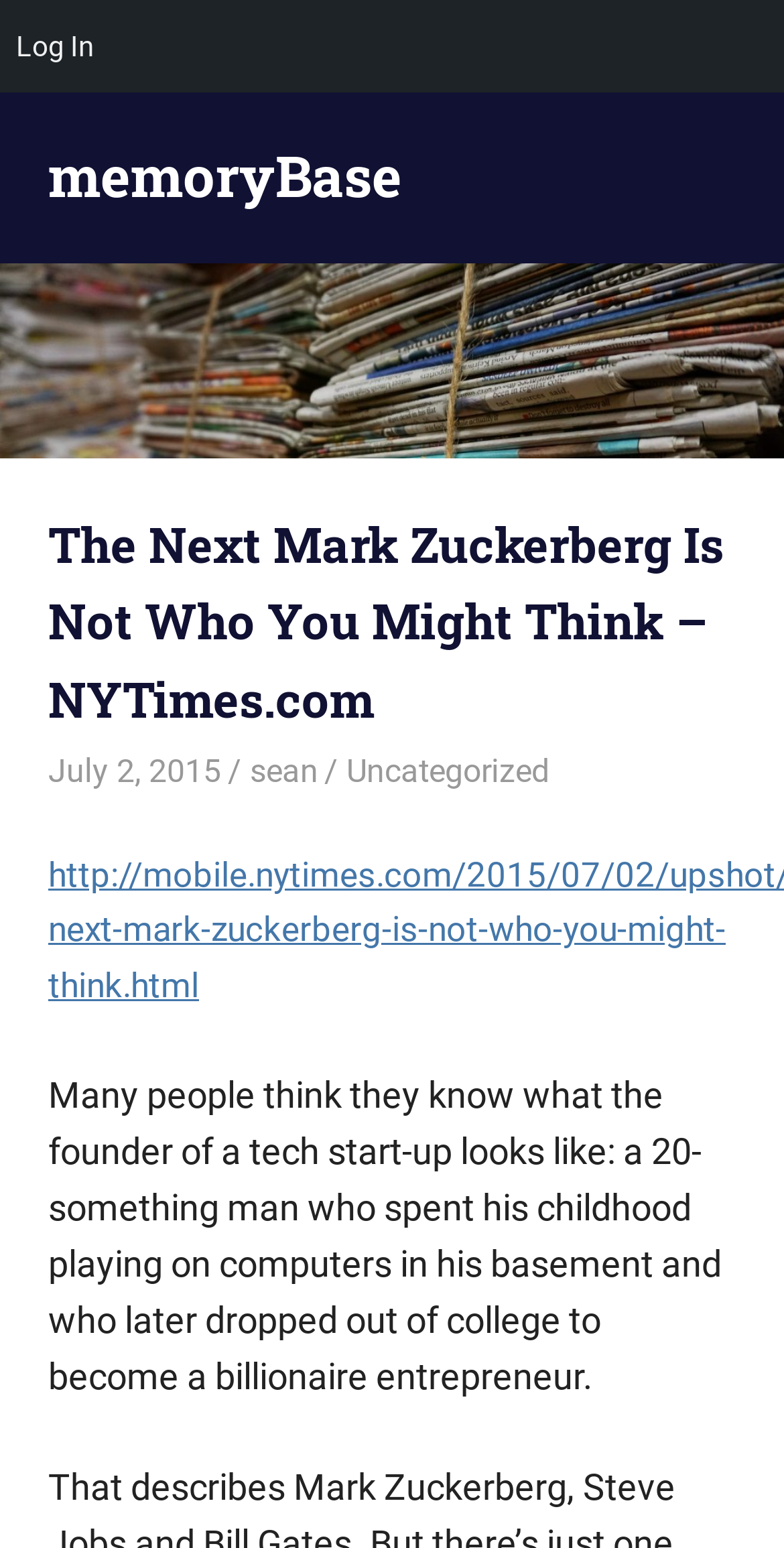What is the website's tagline?
Based on the image, answer the question with as much detail as possible.

The website's tagline can be found by looking at the static text elements on the page. One of the static text elements is 'notes from the interweb', which is likely the website's tagline.